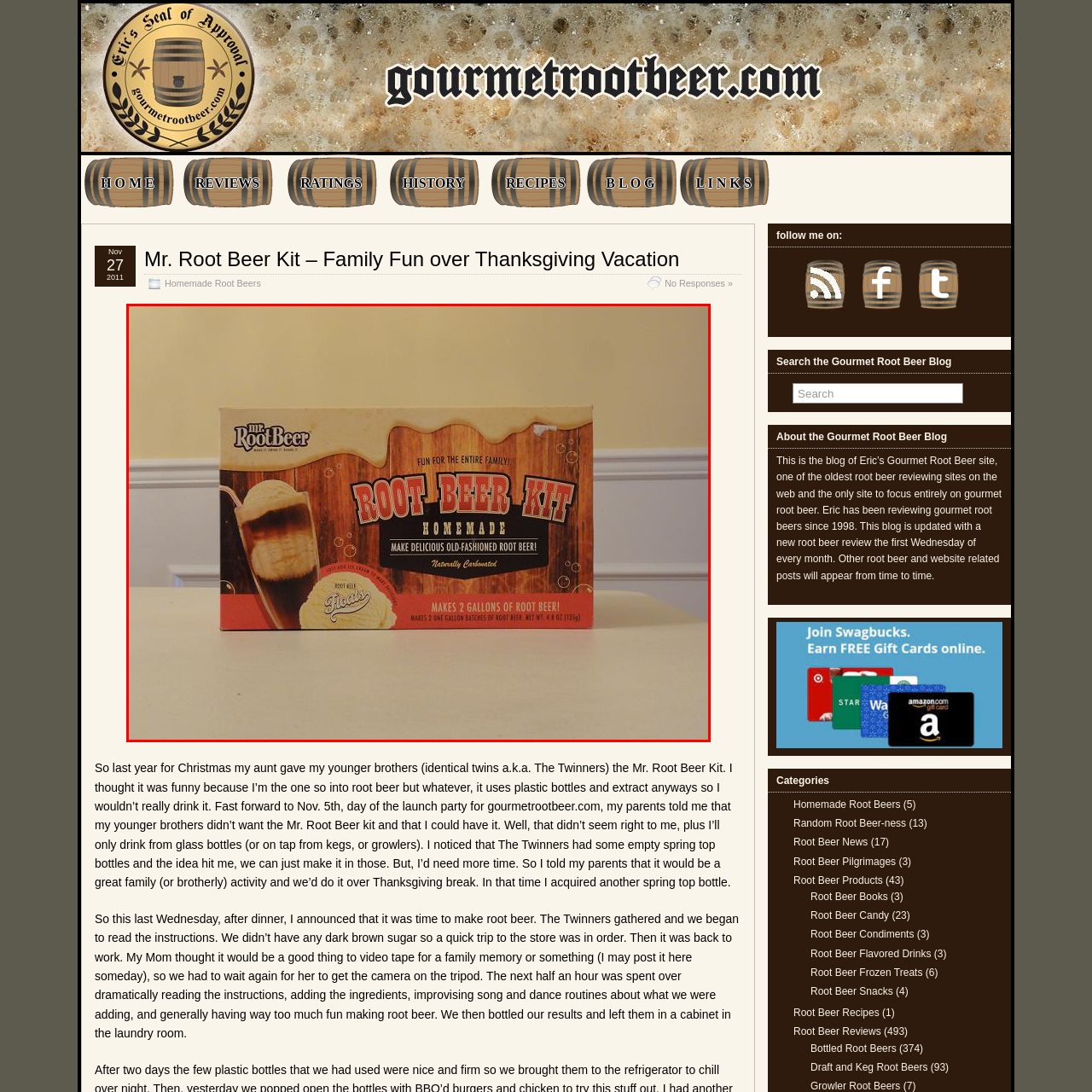How much root beer can the kit make? Inspect the image encased in the red bounding box and answer using only one word or a brief phrase.

Two gallons